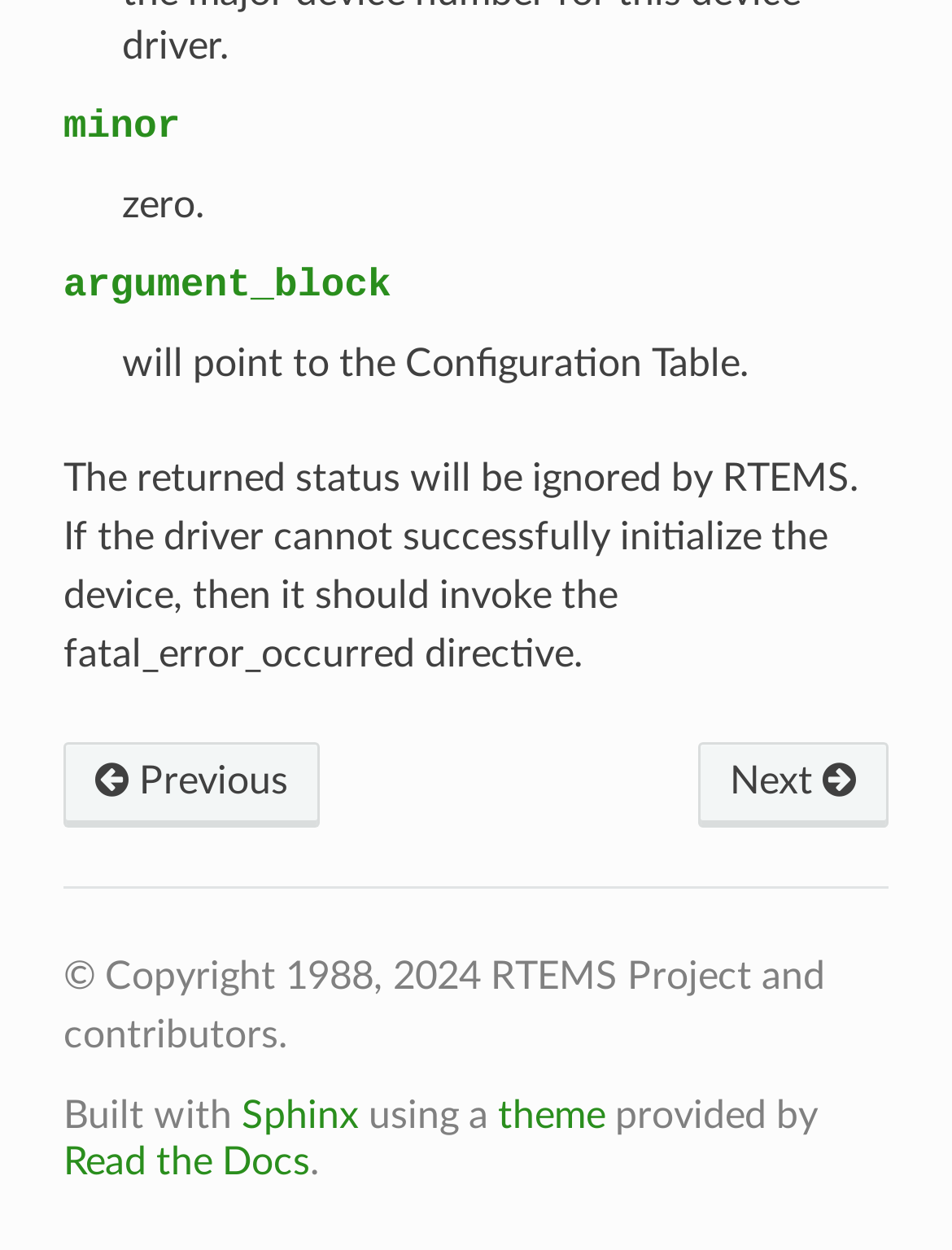Using the information in the image, could you please answer the following question in detail:
What is the name of the project?

The name of the project can be found in the StaticText element with the ID 494, which is a child element of the contentinfo element. The text in this element is '© Copyright 1988, 2024 RTEMS Project and contributors.', which indicates the name of the project.